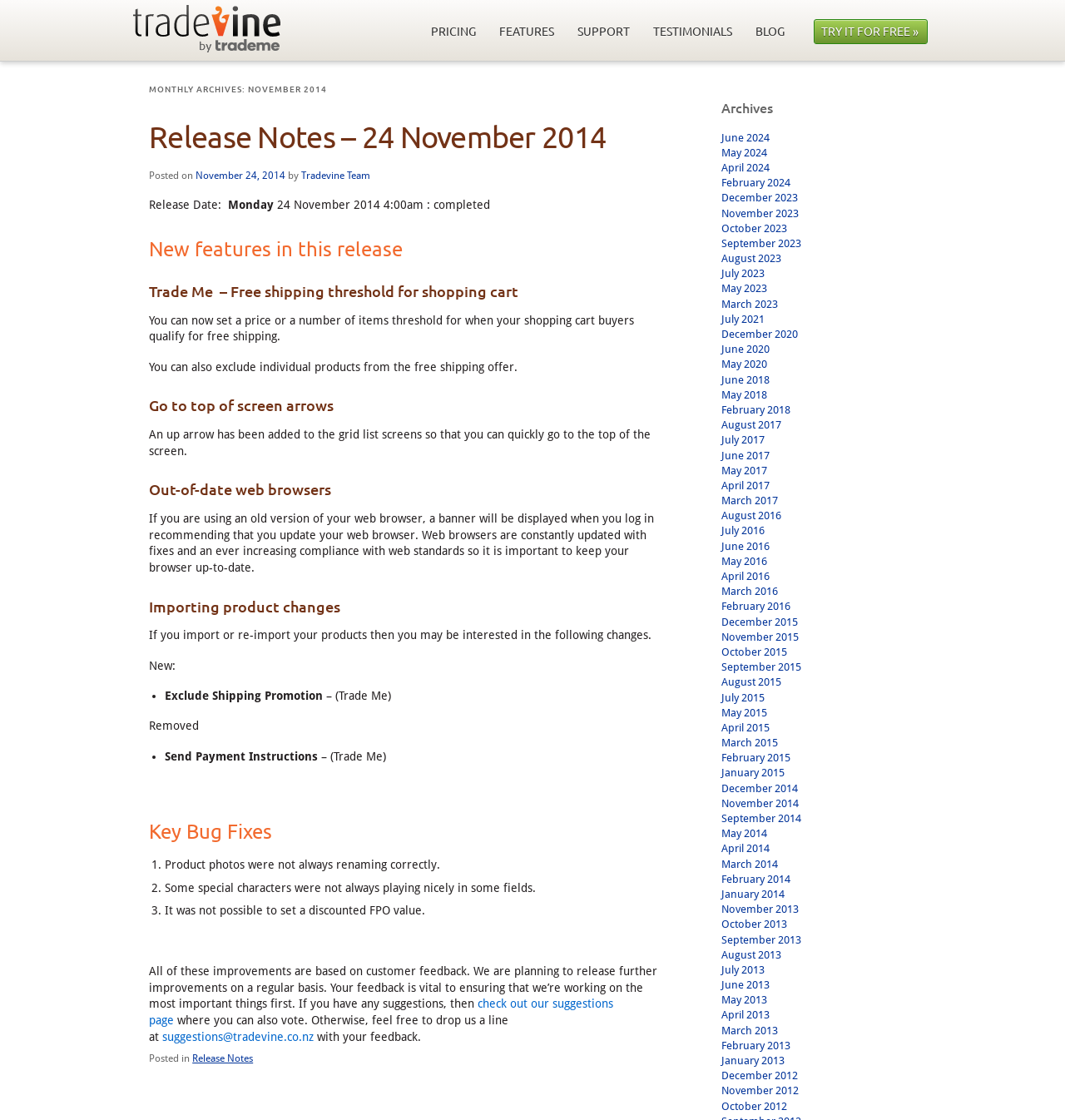What is the purpose of the 'Exclude Shipping Promotion' feature?
Look at the screenshot and respond with one word or a short phrase.

To exclude shipping promotion